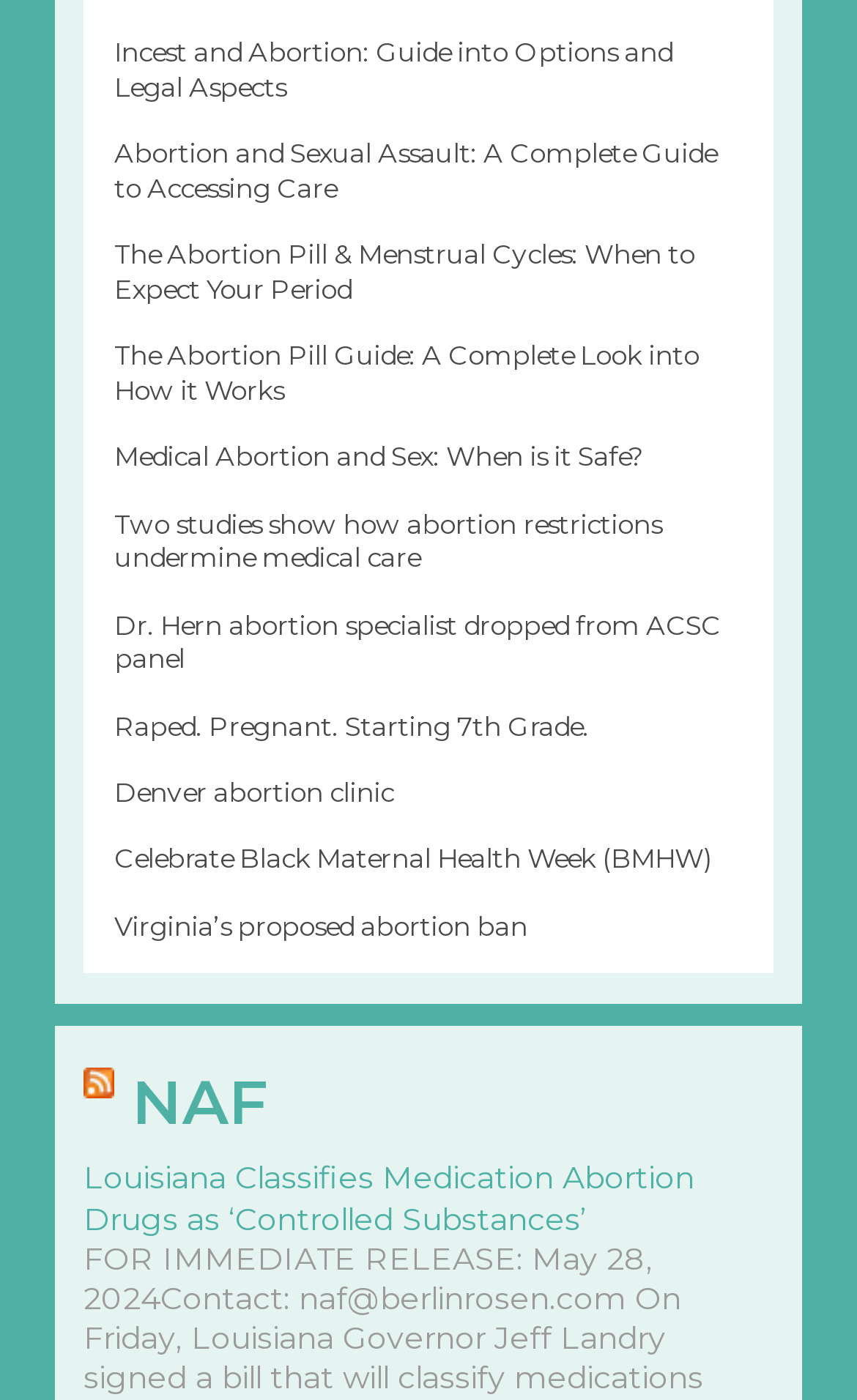Using the provided element description, identify the bounding box coordinates as (top-left x, top-left y, bottom-right x, bottom-right y). Ensure all values are between 0 and 1. Description: NAF

[0.154, 0.761, 0.313, 0.814]